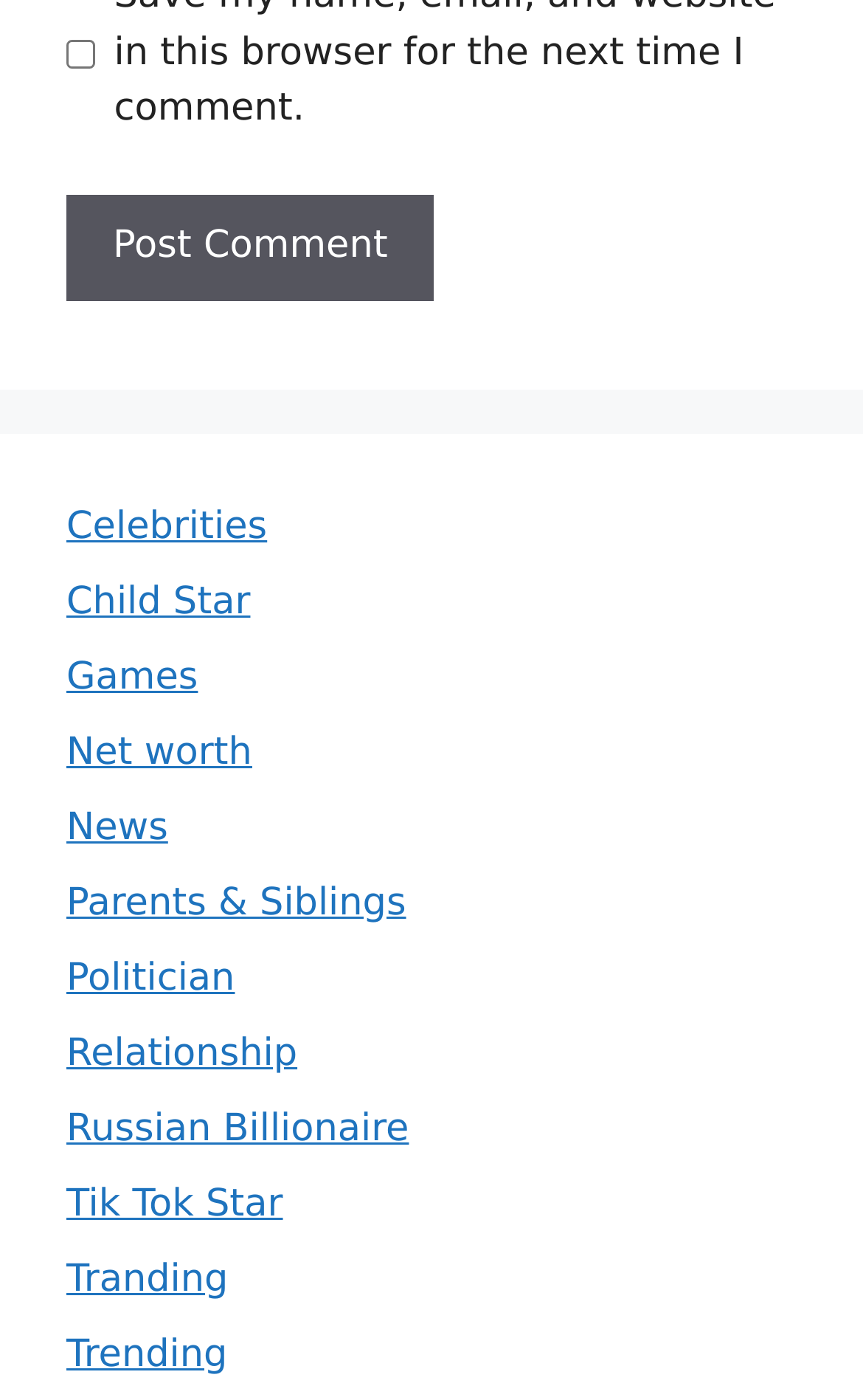Identify the bounding box coordinates for the element you need to click to achieve the following task: "Read the latest News". Provide the bounding box coordinates as four float numbers between 0 and 1, in the form [left, top, right, bottom].

[0.077, 0.575, 0.195, 0.607]